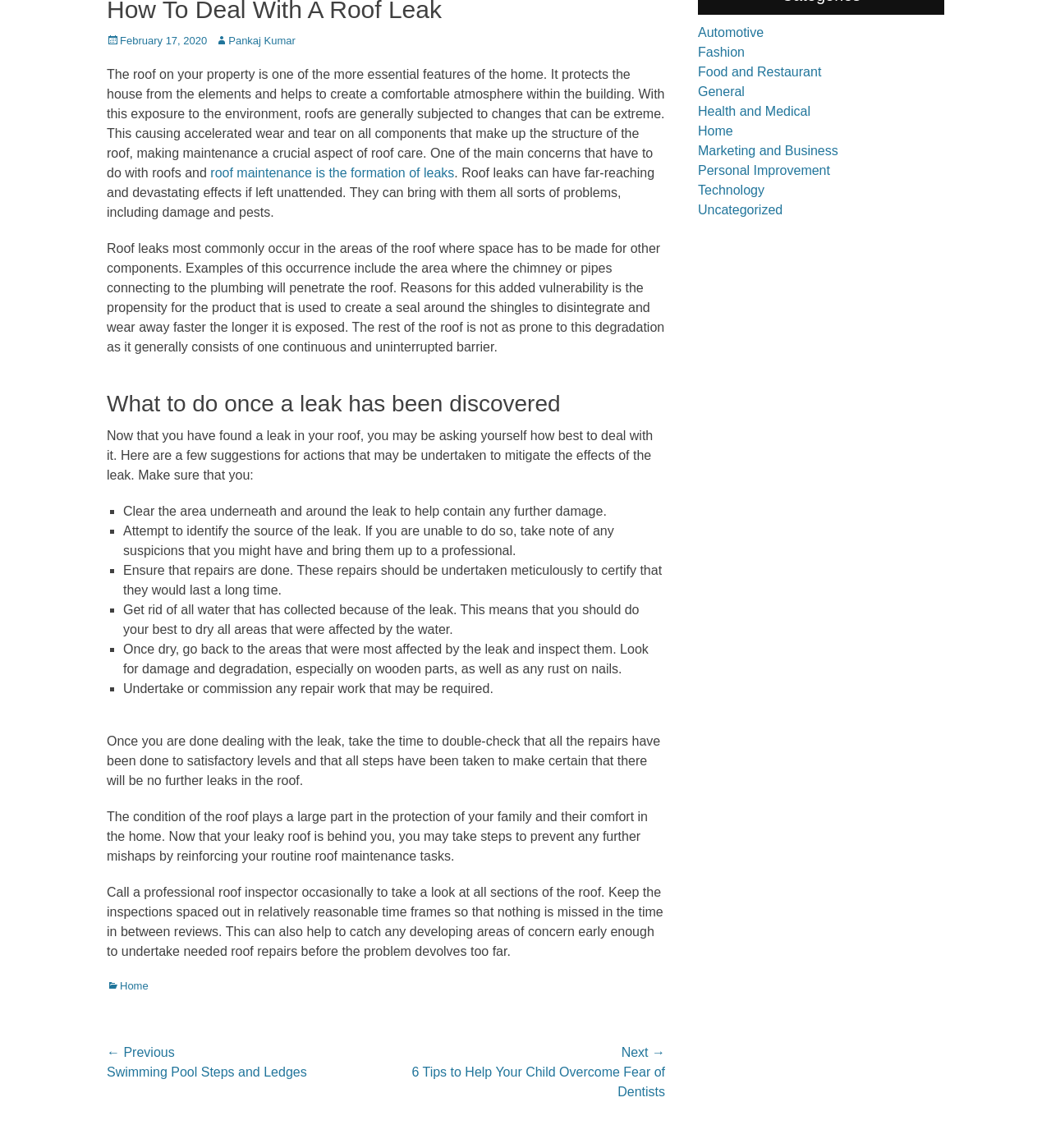Find the bounding box coordinates for the HTML element specified by: "Pankaj Kumar".

[0.205, 0.03, 0.281, 0.041]